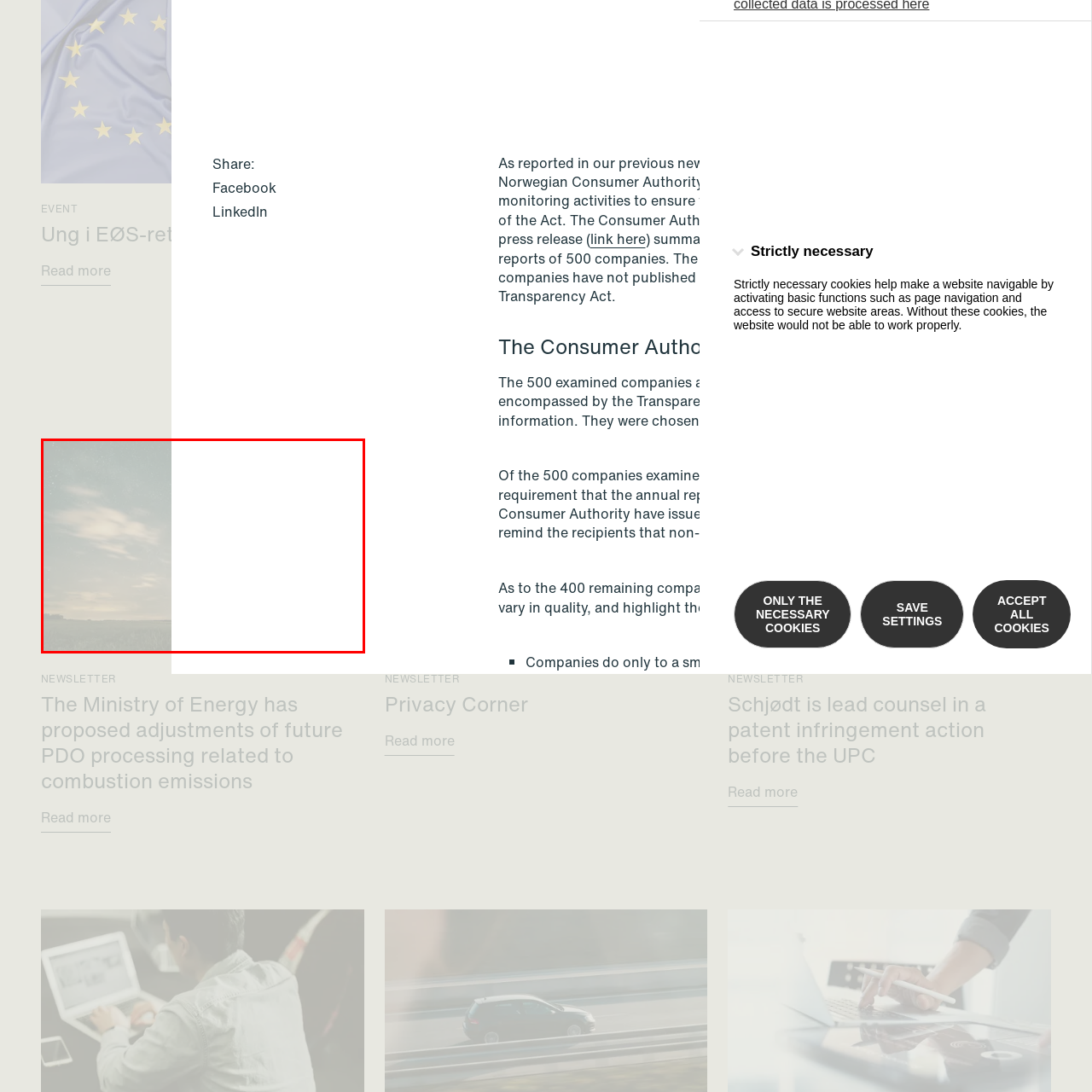What is the atmosphere of the landscape?
Focus on the visual details within the red bounding box and provide an in-depth answer based on your observations.

The peaceful landscape, possibly a field or open area, contributes to the calm and serene atmosphere, inviting viewers to reflect on the stillness of the evening.